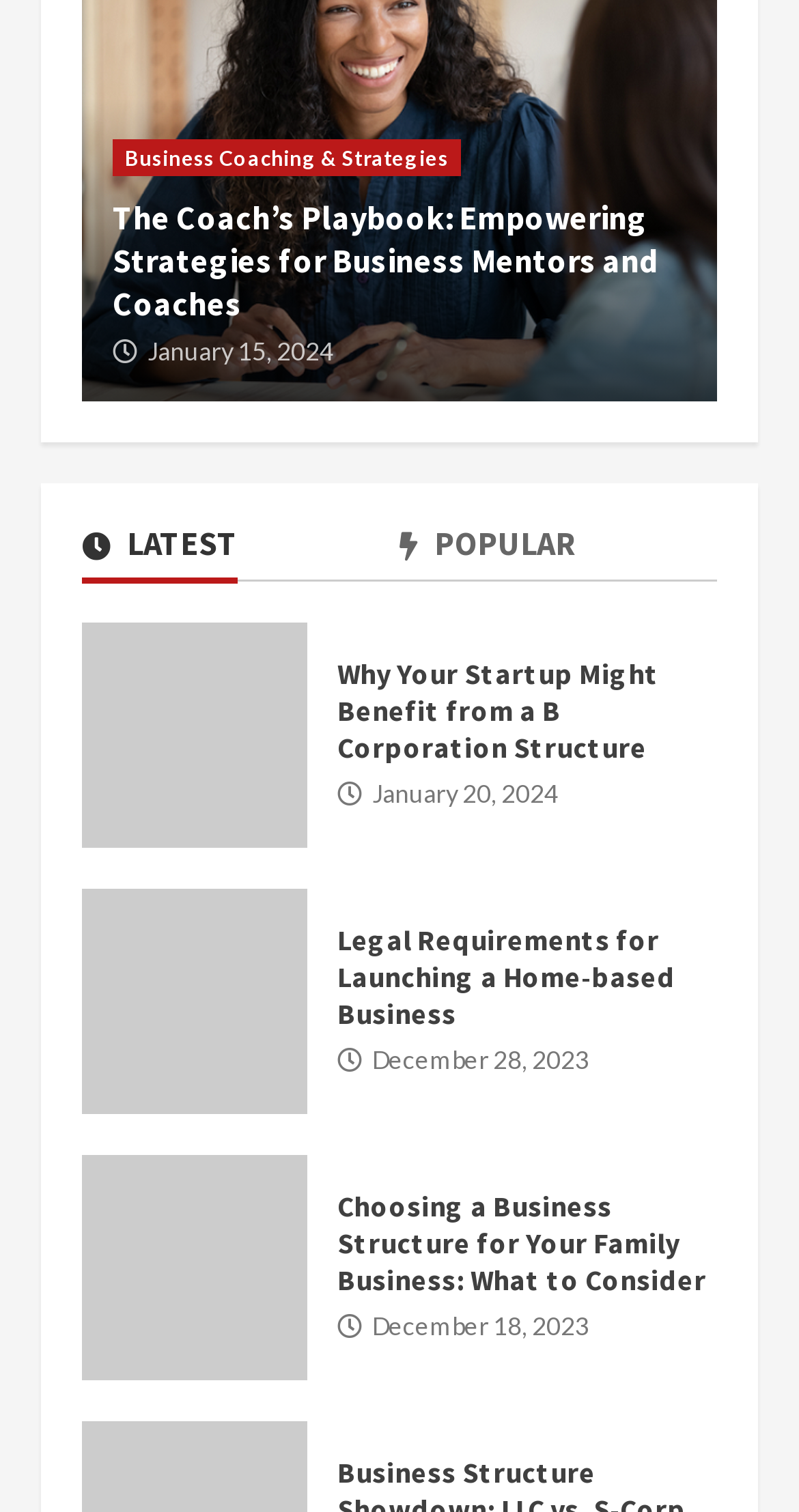Locate the bounding box coordinates of the region to be clicked to comply with the following instruction: "View the 'Business Coaching & Strategies' page". The coordinates must be four float numbers between 0 and 1, in the form [left, top, right, bottom].

[0.141, 0.092, 0.577, 0.116]